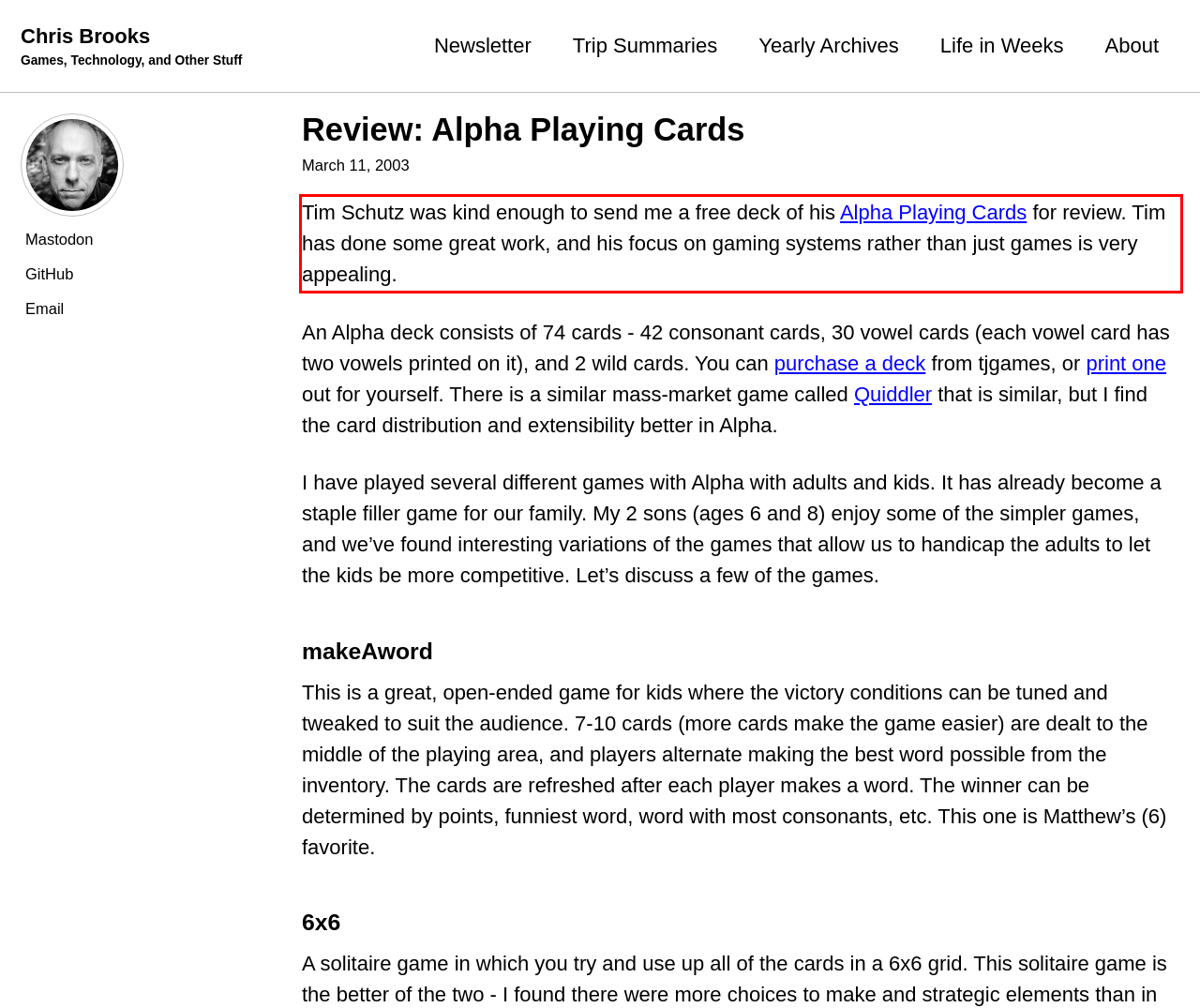You have a screenshot of a webpage with a red bounding box. Use OCR to generate the text contained within this red rectangle.

Tim Schutz was kind enough to send me a free deck of his Alpha Playing Cards for review. Tim has done some great work, and his focus on gaming systems rather than just games is very appealing.